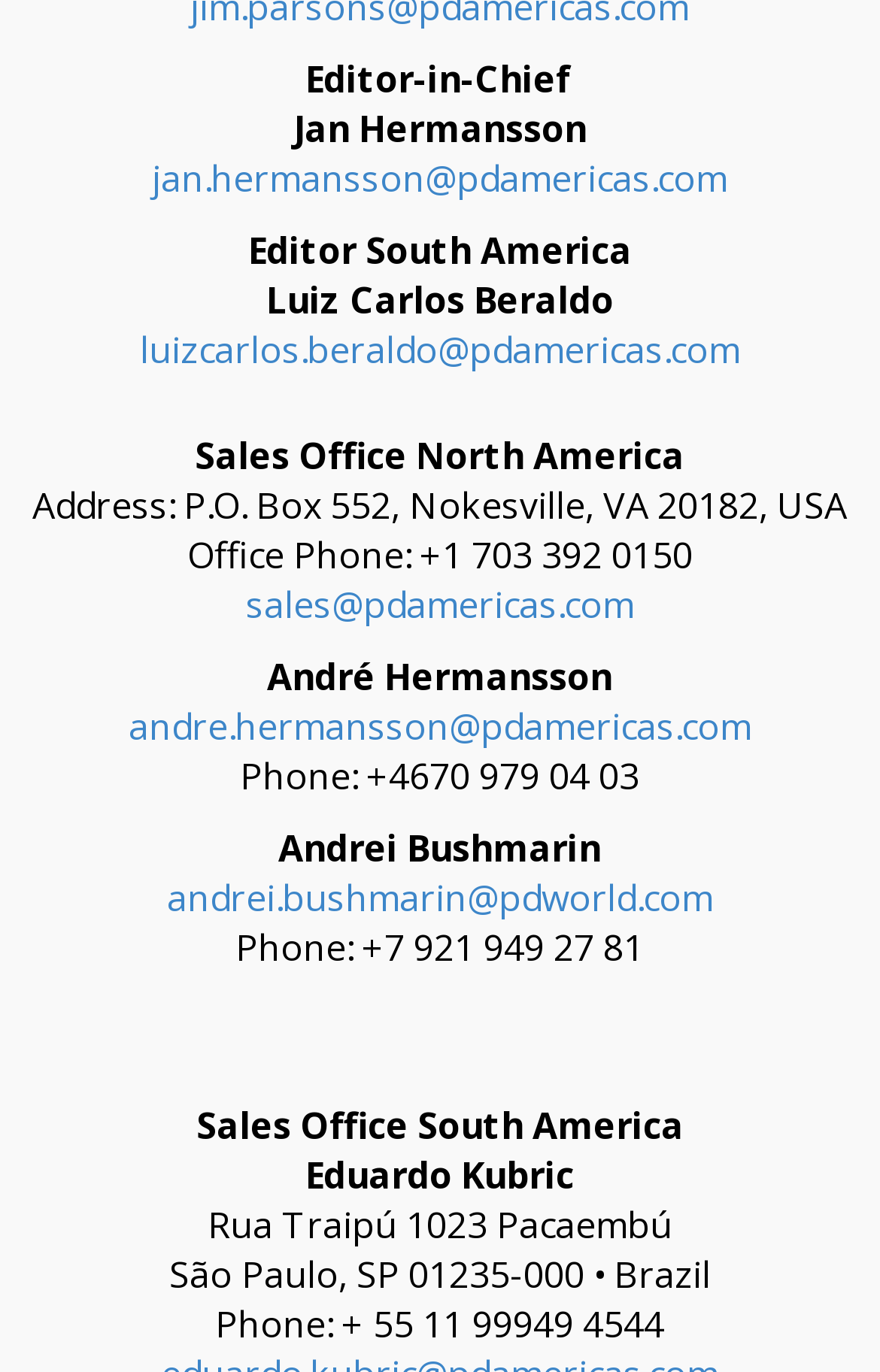What is the title of the Editor-in-Chief?
Answer the question in a detailed and comprehensive manner.

The title 'Editor-in-Chief' is associated with the name 'Jan Hermansson', which is mentioned in the first two lines of the webpage.